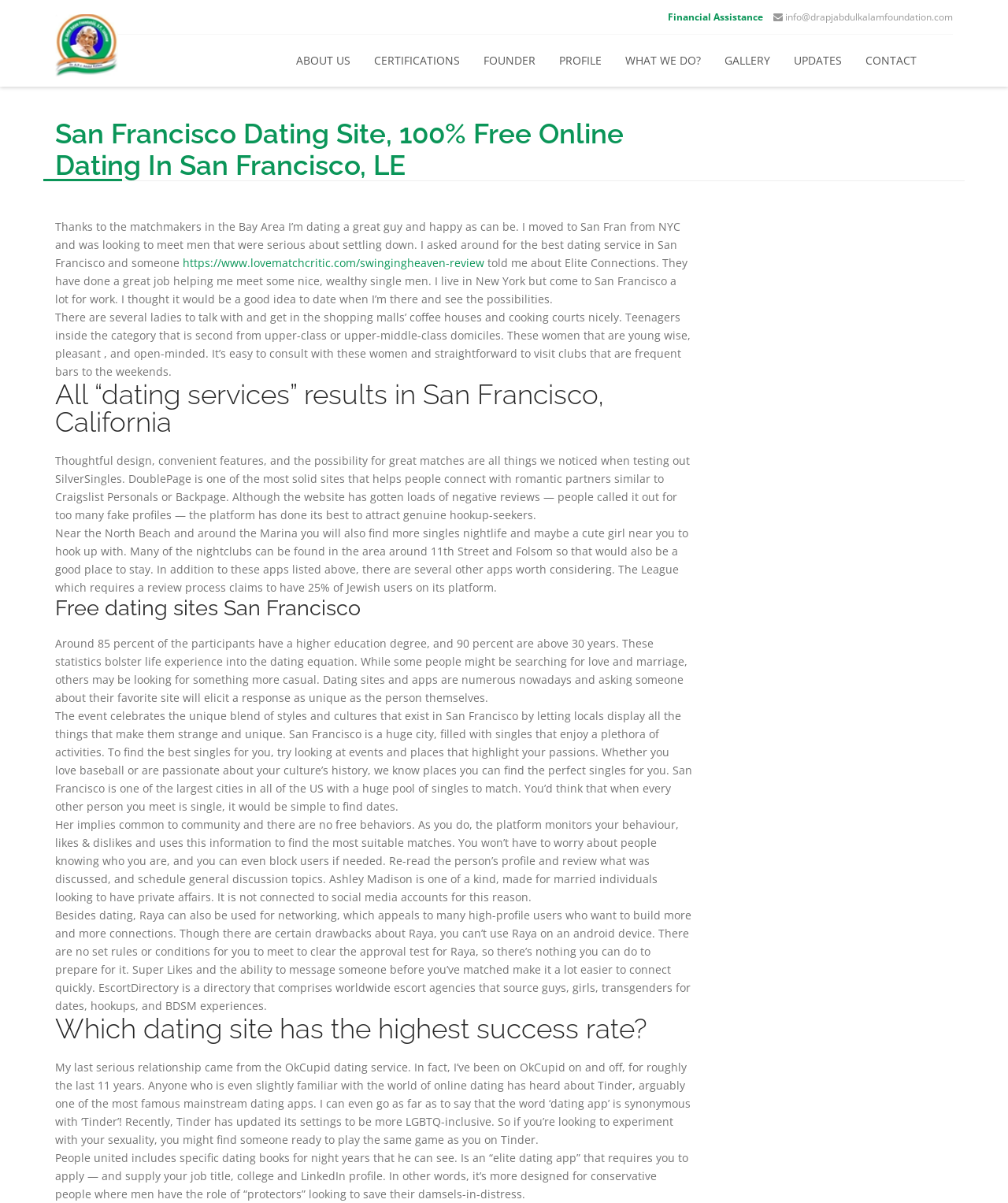Please identify the primary heading of the webpage and give its text content.

San Francisco Dating Site, 100% Free Online Dating In San Francisco, LE